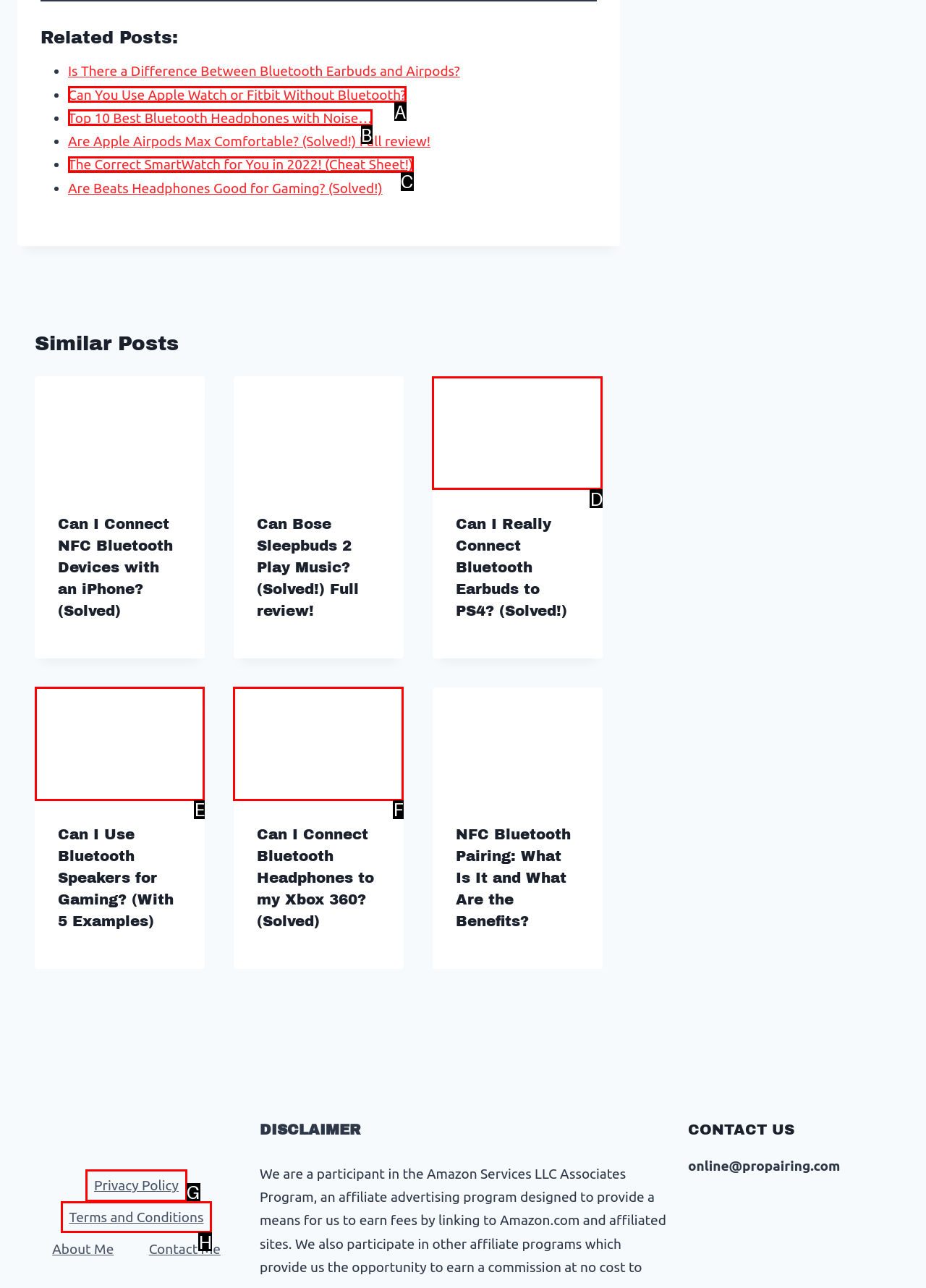Based on the element description: Terms and Conditions, choose the HTML element that matches best. Provide the letter of your selected option.

H